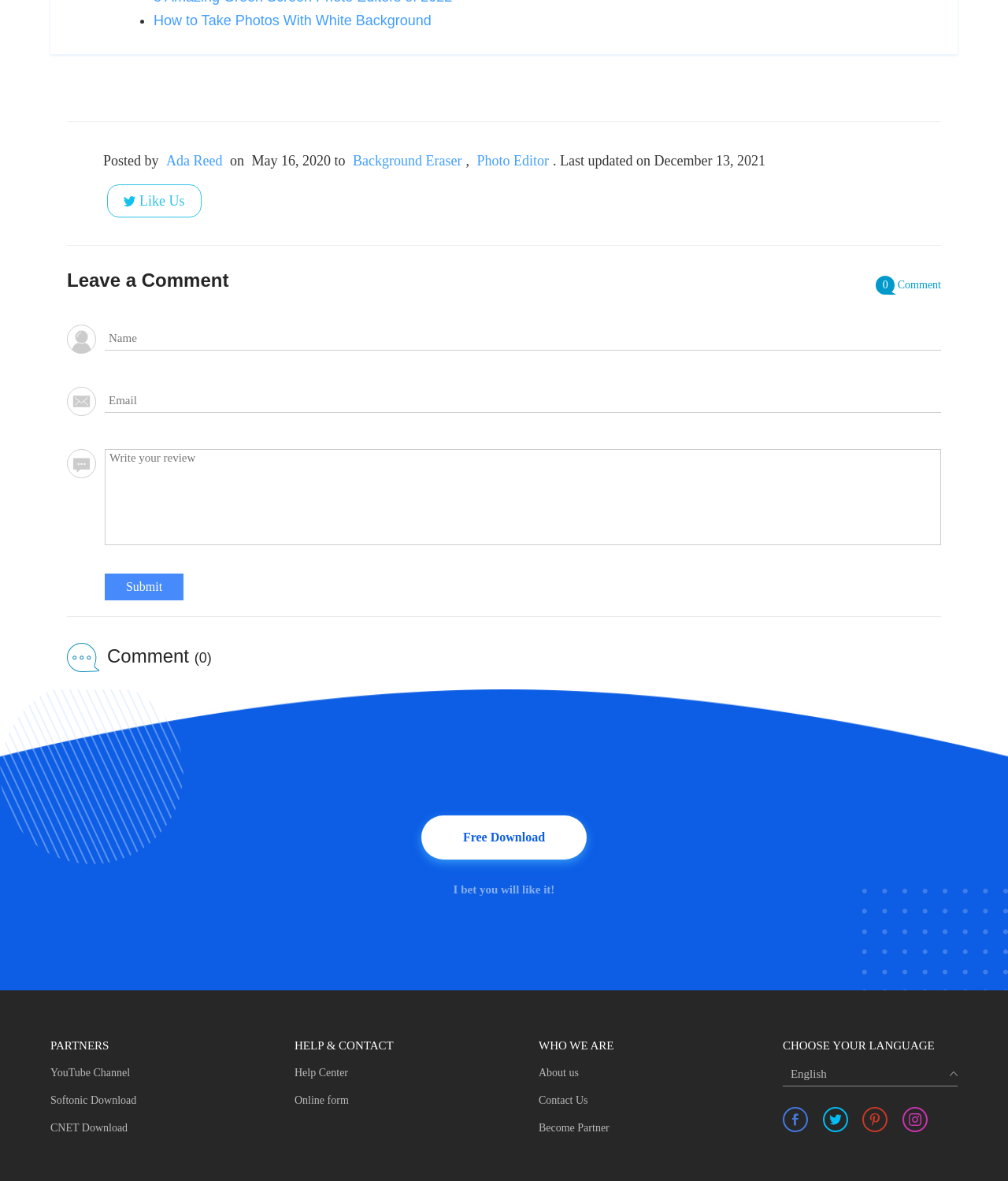Who is the author of the first article?
Based on the image, answer the question with as much detail as possible.

I found the author of the first article by looking at the link element with the text 'Ada Reed' which is located next to the 'Posted by' text.